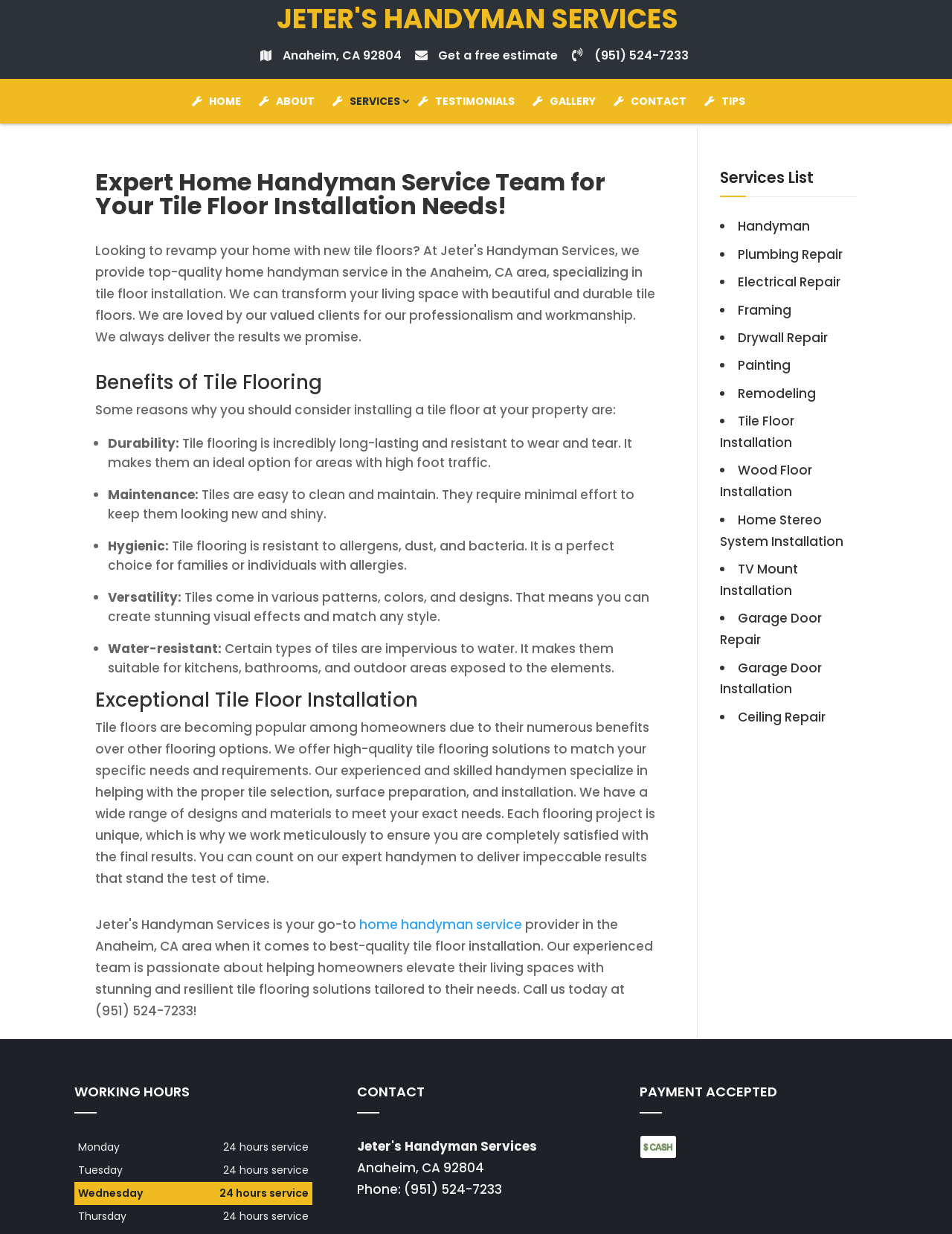Generate a thorough explanation of the webpage's elements.

This webpage is about Jeter's Handyman Services, a home handyman service provider in Anaheim, CA. At the top, there is a navigation menu with links to different sections of the website, including "HOME", "ABOUT", "SERVICES", "TESTIMONIALS", "GALLERY", "CONTACT", and "TIPS". Below the navigation menu, there is a heading that reads "Expert Home Handyman Service Team for Your Tile Floor Installation Needs!".

The main content of the webpage is divided into two sections. The left section has a heading "Benefits of Tile Flooring" and lists the advantages of tile flooring, including durability, ease of maintenance, hygienic properties, versatility, and water resistance. Each benefit is accompanied by a brief description.

The right section has a heading "Exceptional Tile Floor Installation" and describes the services offered by Jeter's Handyman Services, including tile floor installation, surface preparation, and material selection. There is also a call-to-action to contact the company for more information.

Below these two sections, there is a list of services offered by the company, including handyman services, plumbing repair, electrical repair, framing, drywall repair, painting, remodeling, tile floor installation, wood floor installation, home stereo system installation, TV mount installation, garage door repair, and garage door installation.

At the bottom of the webpage, there is a section with the company's working hours, which are 24 hours a day, Monday through Thursday. There is also a contact section with the company's address, phone number, and a call-to-action to contact them for more information.

Throughout the webpage, there are several links to other sections of the website, as well as a link to get a free estimate and a phone number to contact the company directly.